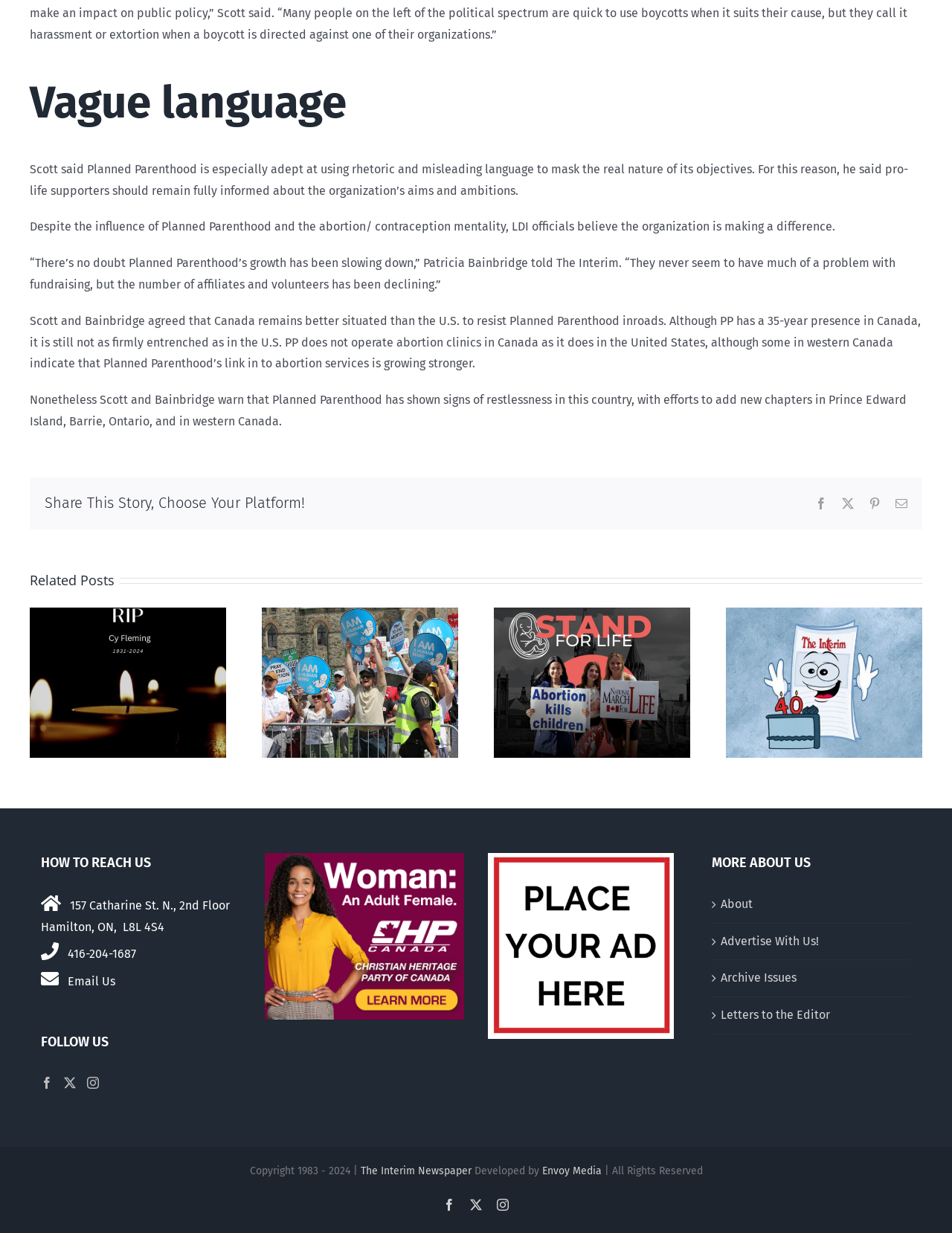Identify the bounding box coordinates of the clickable region to carry out the given instruction: "Read related post 'Why I’m going to the 2023 National March for Life'".

[0.139, 0.514, 0.167, 0.536]